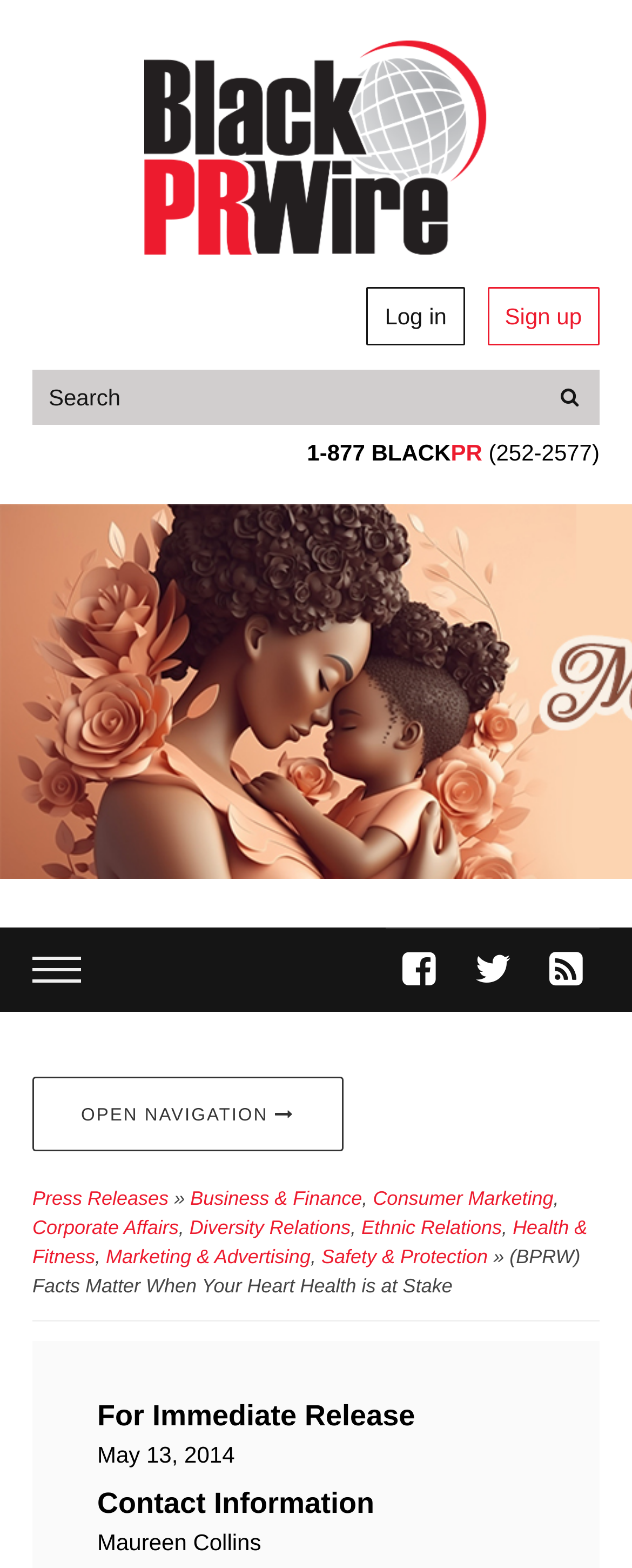Answer the following in one word or a short phrase: 
How many social media links are available?

3